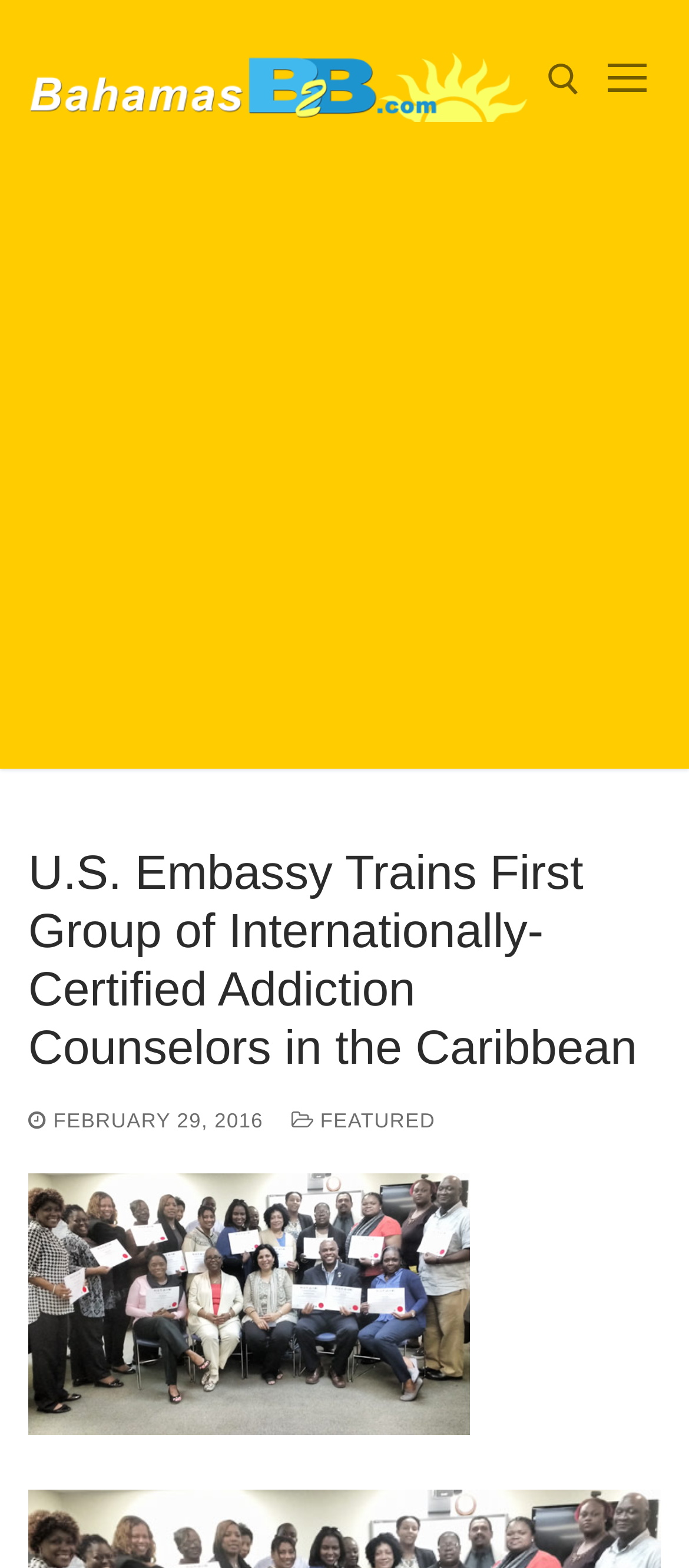Provide the bounding box coordinates of the HTML element described as: "February 29, 2016". The bounding box coordinates should be four float numbers between 0 and 1, i.e., [left, top, right, bottom].

[0.041, 0.709, 0.382, 0.722]